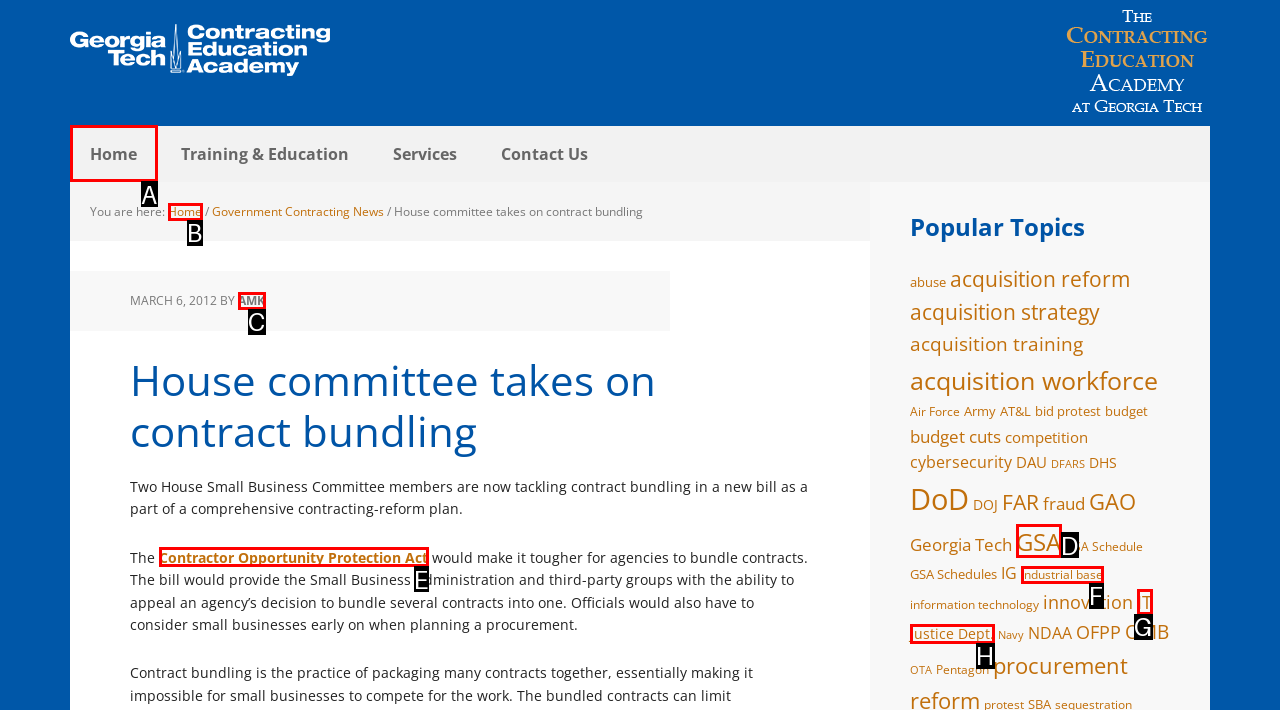Specify which UI element should be clicked to accomplish the task: Click on the 'Home' link. Answer with the letter of the correct choice.

A